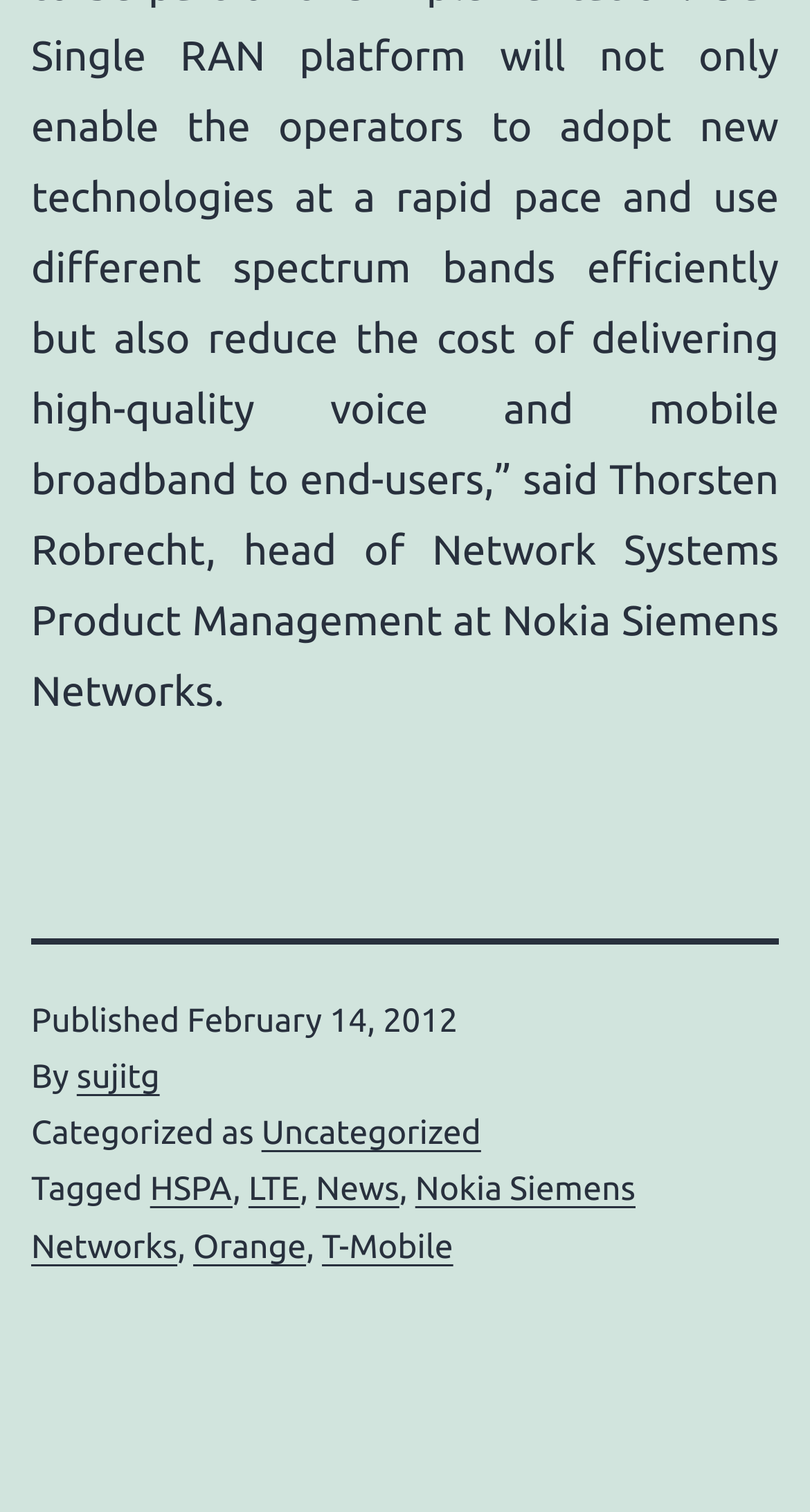What is the publication date of the article?
Answer the question with just one word or phrase using the image.

February 14, 2012